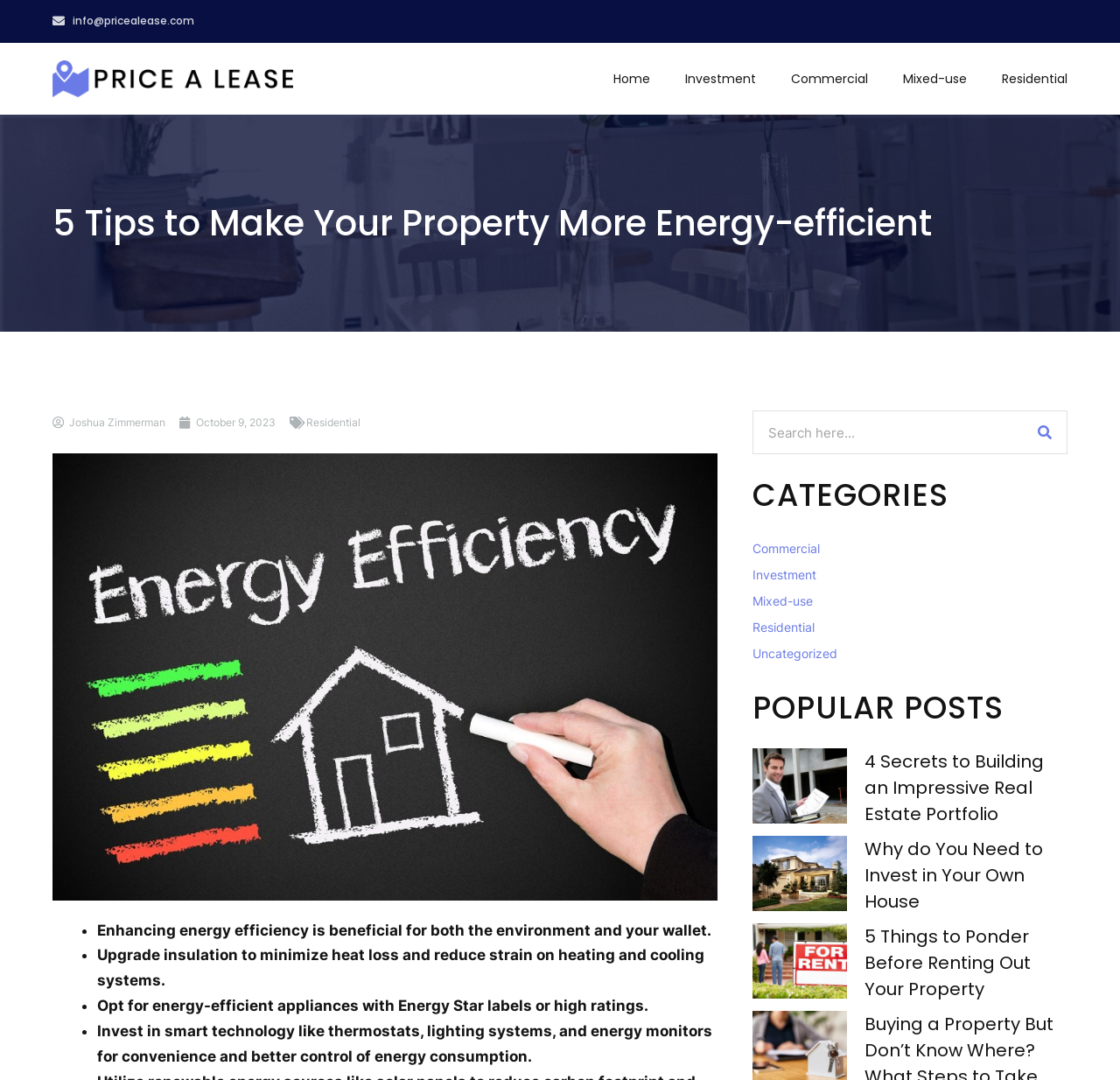What is the author of the article?
Provide a thorough and detailed answer to the question.

I found the author's name by looking at the link element with the text 'Joshua Zimmerman' which is located below the heading '5 Tips to Make Your Property More Energy-efficient'.